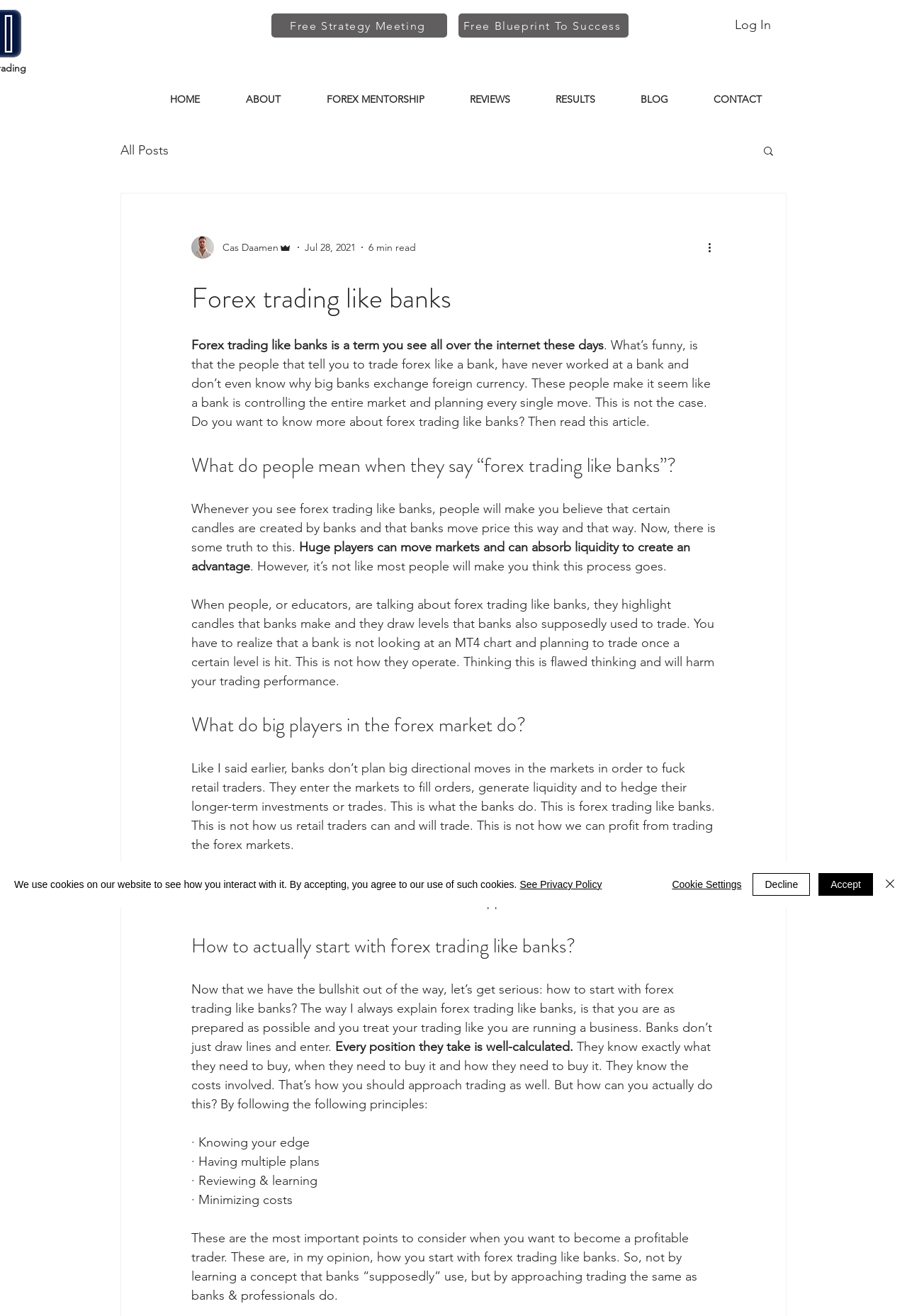Respond with a single word or short phrase to the following question: 
What is the author's opinion on how people approach forex trading like banks?

Flawed thinking